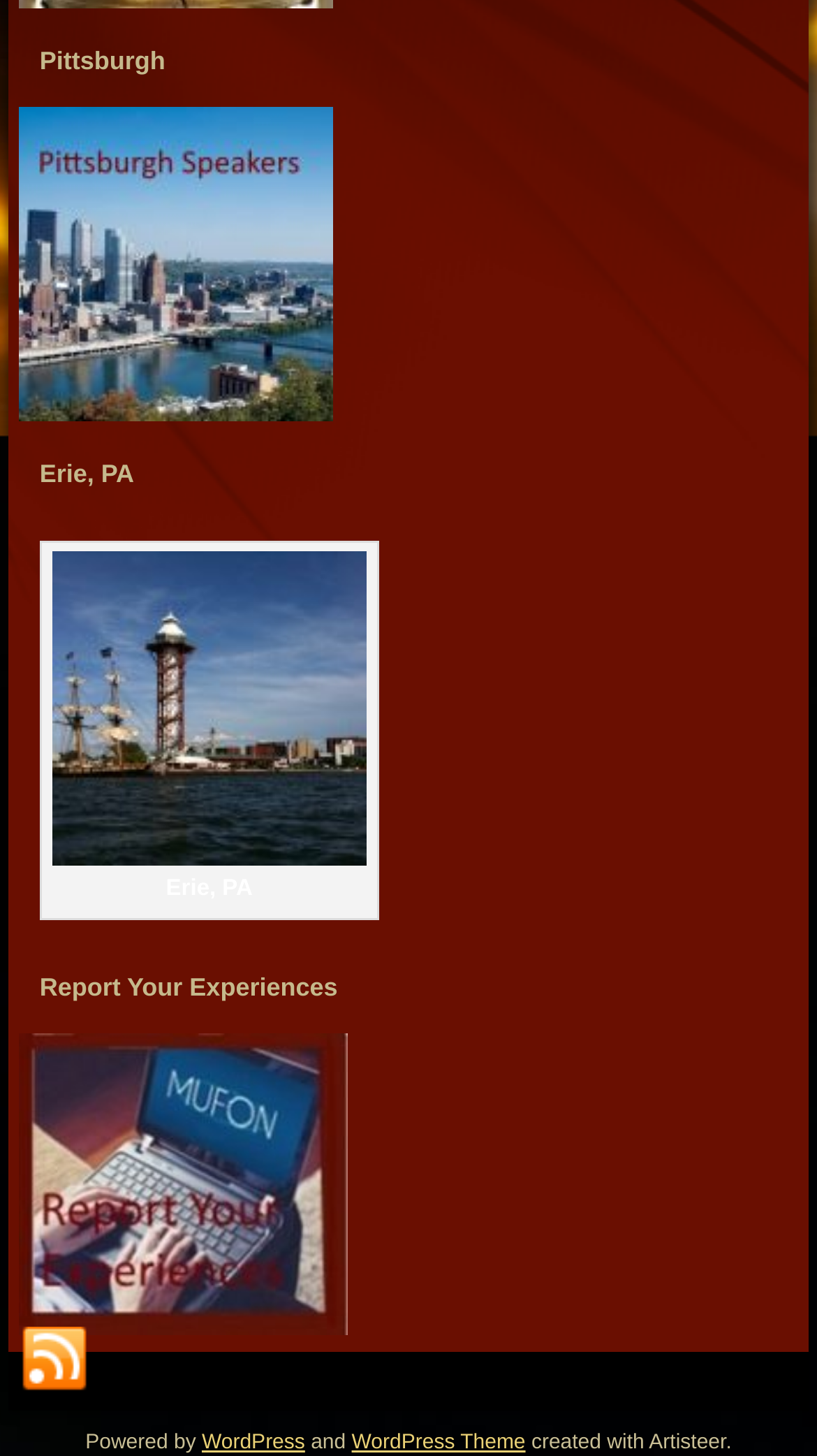From the element description name="submit" value="Search articles", predict the bounding box coordinates of the UI element. The coordinates must be specified in the format (top-left x, top-left y, bottom-right x, bottom-right y) and should be within the 0 to 1 range.

None